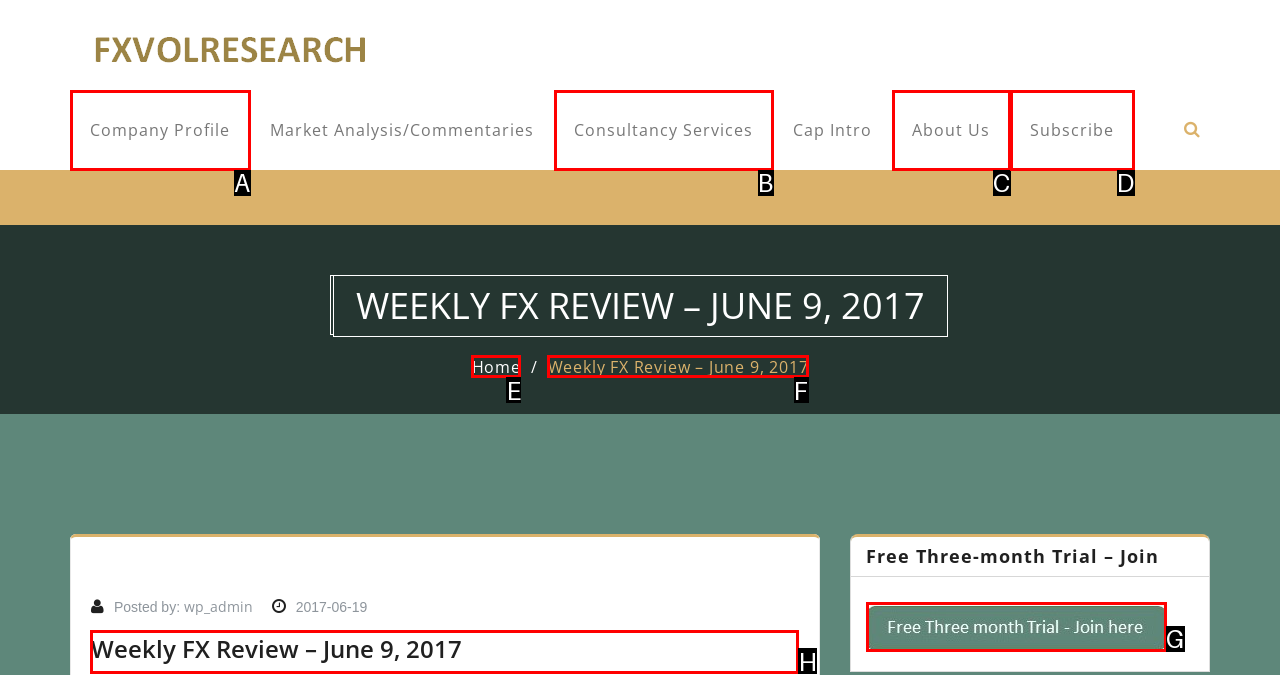Determine the HTML element to click for the instruction: read weekly FX review.
Answer with the letter corresponding to the correct choice from the provided options.

H